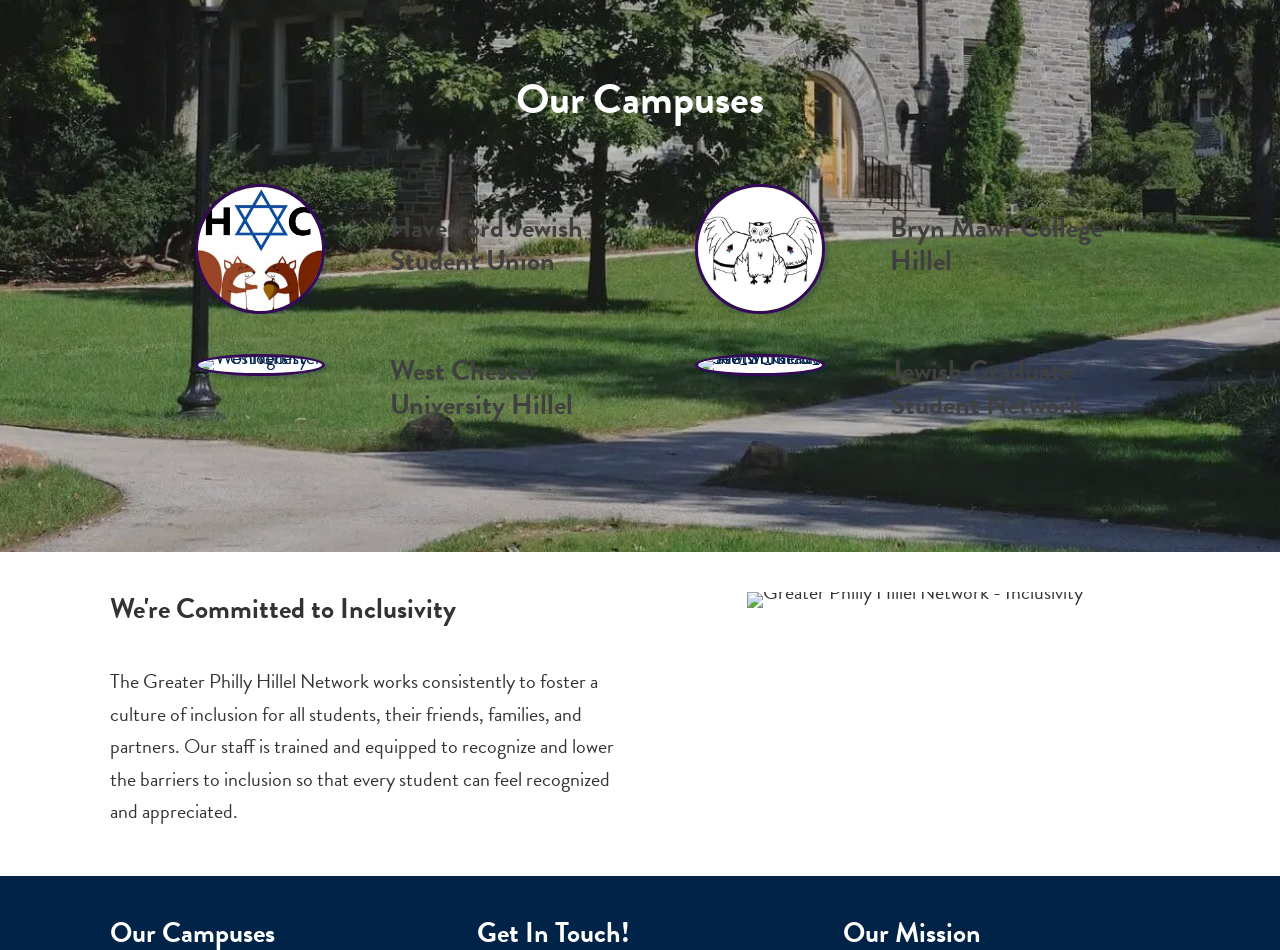Provide the bounding box coordinates of the area you need to click to execute the following instruction: "Explore West Chester University Hillel".

[0.305, 0.369, 0.448, 0.447]